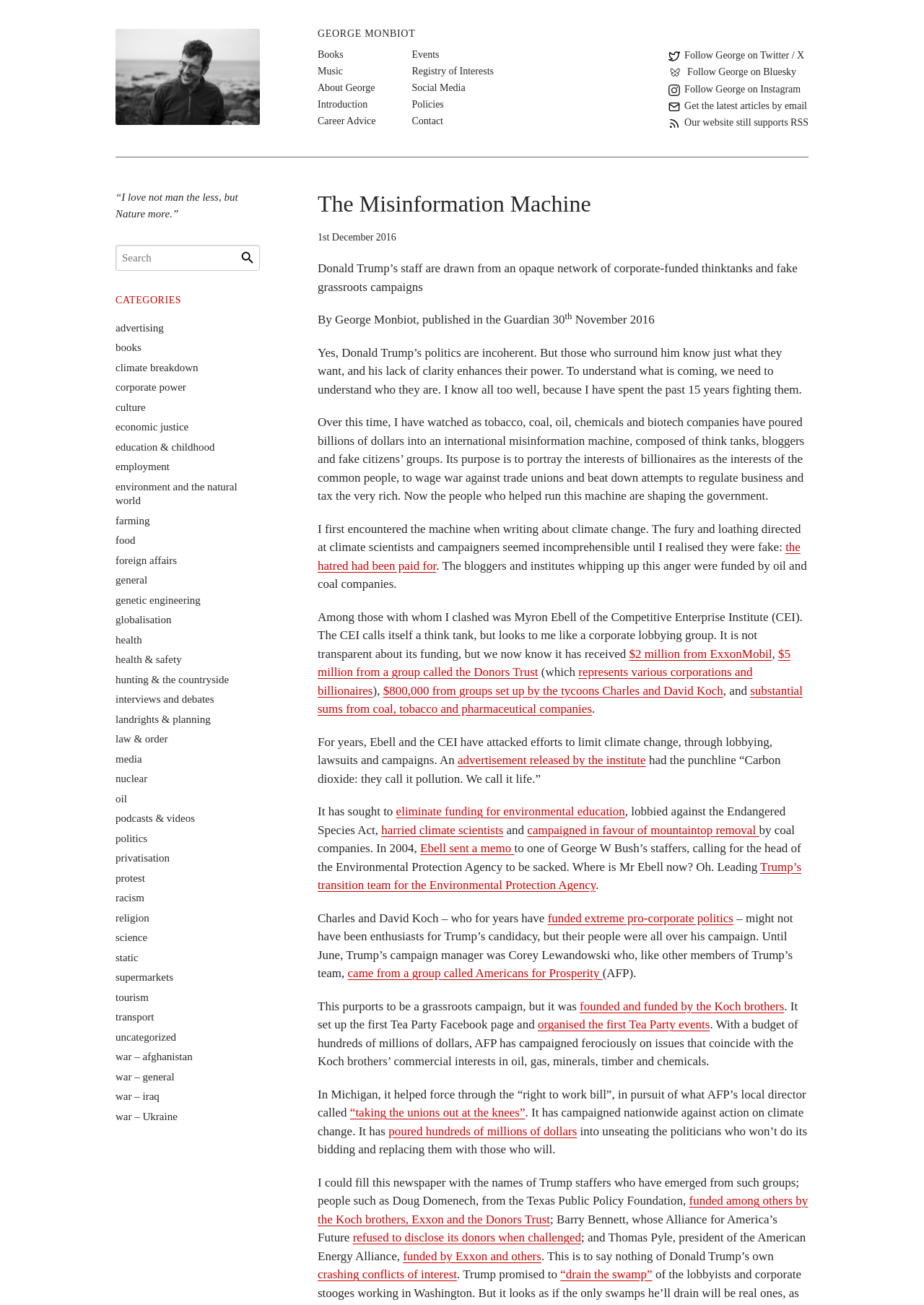Identify the coordinates of the bounding box for the element described below: "corporate power". Return the coordinates as four float numbers between 0 and 1: [left, top, right, bottom].

[0.125, 0.292, 0.201, 0.301]